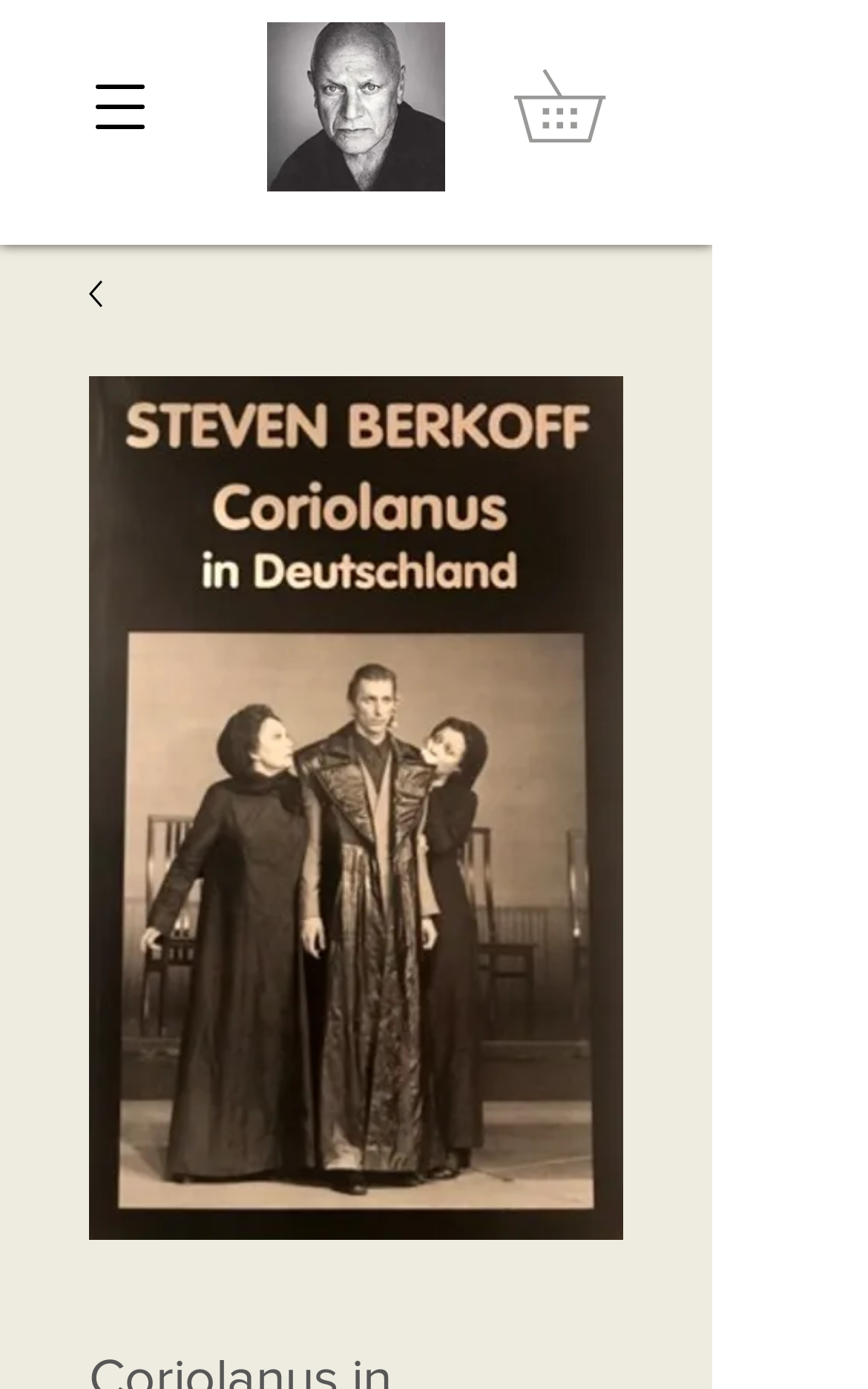From the element description aria-label="Open navigation menu", predict the bounding box coordinates of the UI element. The coordinates must be specified in the format (top-left x, top-left y, bottom-right x, bottom-right y) and should be within the 0 to 1 range.

[0.074, 0.037, 0.203, 0.117]